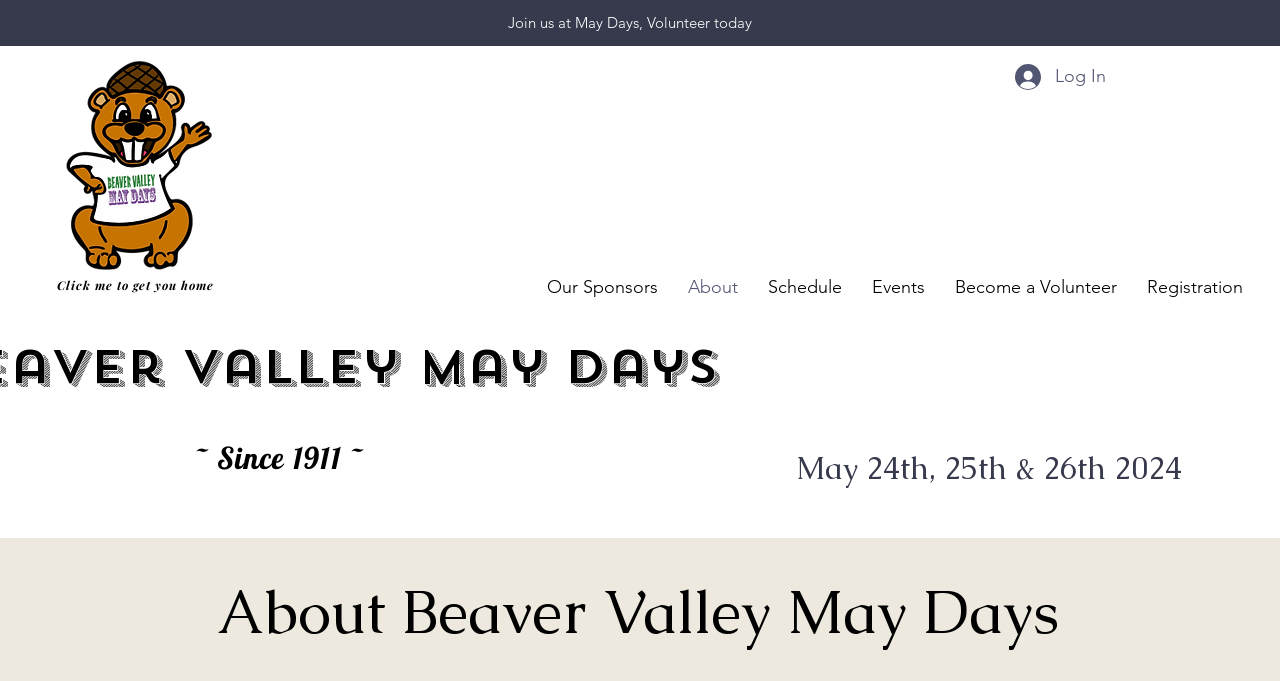Summarize the webpage in an elaborate manner.

The webpage is about the Annual May Days Celebration in the West Kootenay's, which is a collaborative effort between volunteers, local businesses, and organizations. 

At the top of the page, there is a logo of BV May Days, situated on the left side, accompanied by a heading that says "Click me to get you home". Below the logo, there is a countdown timer displayed in an iframe. 

On the top-right side, there is a navigation menu labeled "Site" that contains six links: "Our Sponsors", "About", "Schedule", "Events", "Become a Volunteer", and "Registration". These links are arranged horizontally, with "Our Sponsors" on the left and "Registration" on the right.

Further down, there is a heading that reads "~ Since 1911 ~", positioned near the center of the page. Below this heading, the dates "May 24th, 25th & 26th 2024" are displayed.

On the top-right corner, there is a "Log In" button with a small icon next to it. 

At the bottom of the page, there is a heading that says "About Beaver Valley May Days", which is likely a section that provides more information about the event. Above this section, there is a call-to-action that says "Join us at May Days, Volunteer today".